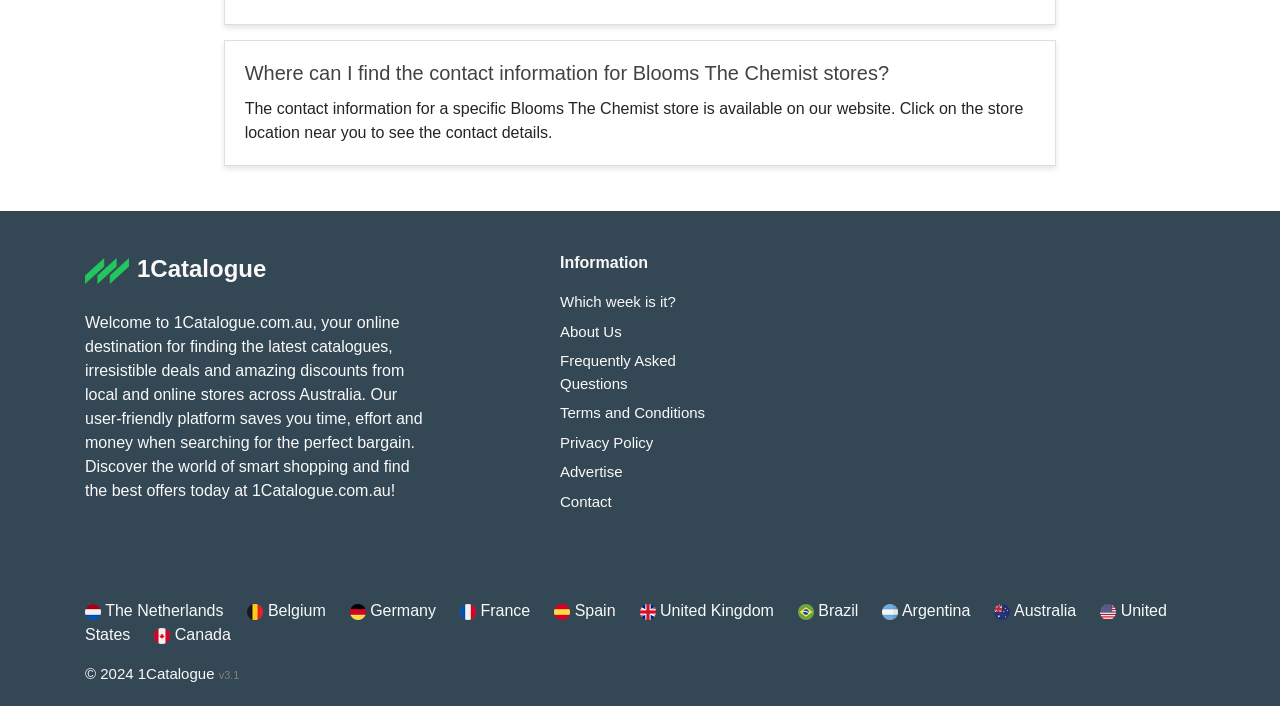Locate the bounding box coordinates of the area to click to fulfill this instruction: "Click on the 'Frequently Asked Questions' link". The bounding box should be presented as four float numbers between 0 and 1, in the order [left, top, right, bottom].

[0.438, 0.499, 0.528, 0.555]